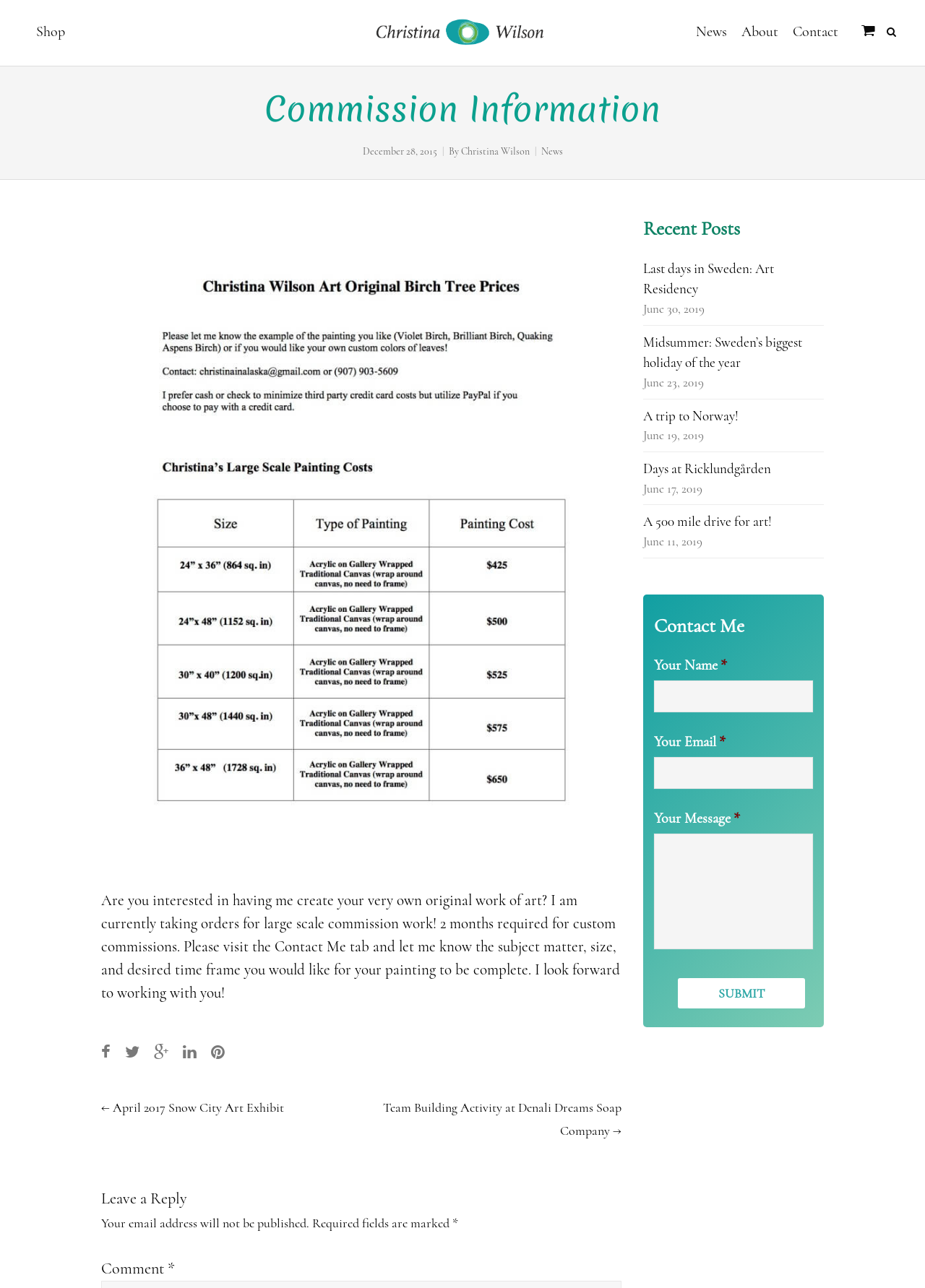Detail the features and information presented on the webpage.

This webpage is about Christina Wilson Art, specifically focused on commission information. At the top, there is a link to "Christina Wilson Art" with an accompanying image, which is positioned near the top-left corner of the page. Below this, there is a heading that reads "Commission Information" spanning almost the entire width of the page.

To the right of the heading, there is a date "December 28, 2015" followed by the author's name "Christina Wilson" and a link to "News". Below this, there is a large image that takes up most of the width of the page, with a descriptive text that explains the commission process, including the required time frame and how to initiate a custom commission.

On the right-hand side of the page, there is a section titled "Recent Posts" with five links to different articles, each accompanied by a date. Below this, there is a "Contact Me" section with a form that includes fields for name, email, and message, along with a "Submit" button.

At the bottom of the page, there is a footer section with several social media links and a "Post navigation" section with links to previous and next posts. Additionally, there is a "Leave a Reply" section with fields for commenting, including a note that email addresses will not be published.